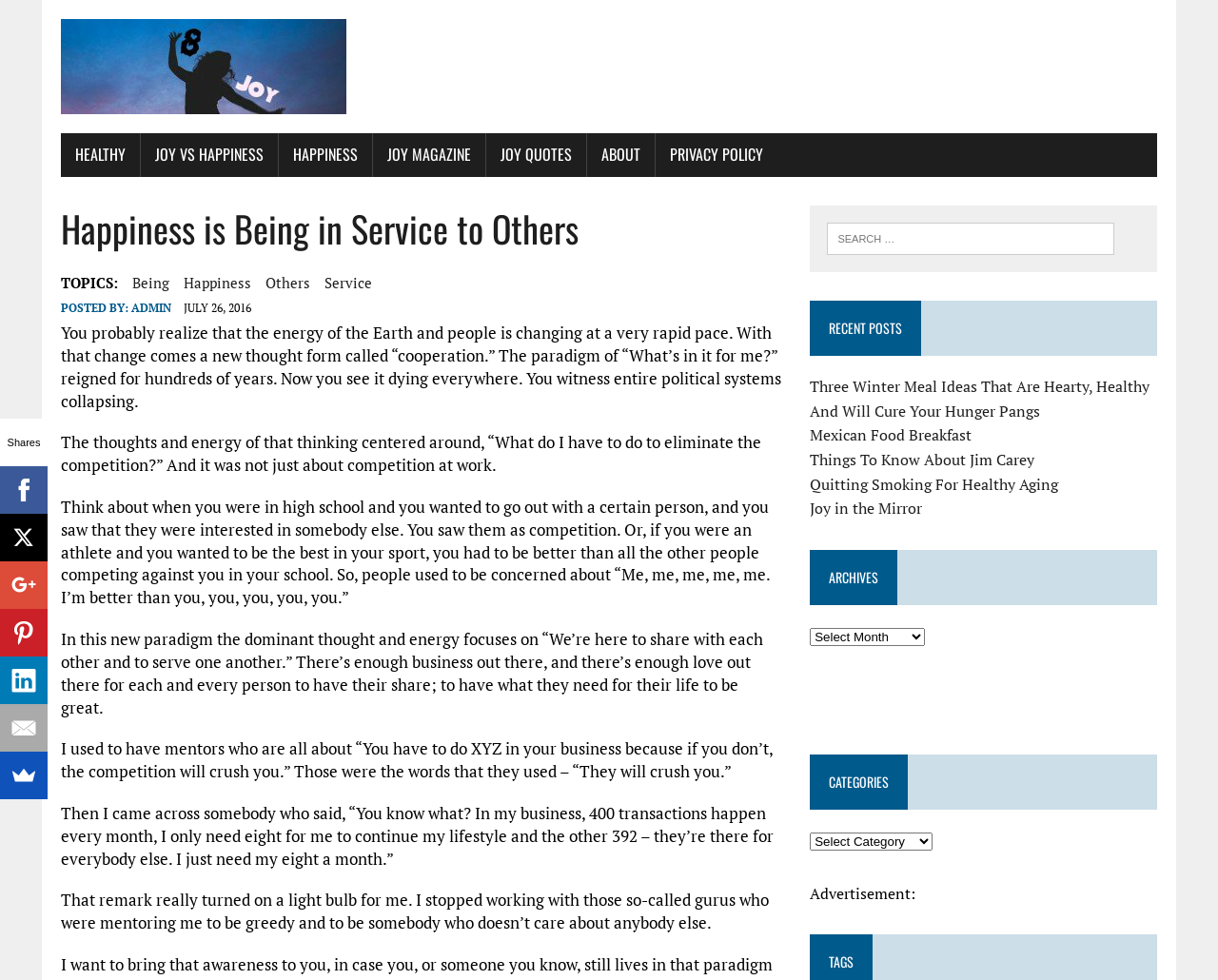Articulate a complete and detailed caption of the webpage elements.

This webpage is a blog about things that bring joy and health to one's life. At the top, there is a logo and a title "8joy - A Blog About Things That Will Bring Joy & Health To Your Life" which is also a link. Below the title, there are six links: "HEALTHY", "JOY VS HAPPINESS", "HAPPINESS", "JOY MAGAZINE", "JOY QUOTES", and "ABOUT" which are aligned horizontally.

Following the links, there is a header section with a heading "Happiness is Being in Service to Others" and a subheading "TOPICS:" with four links: "Being", "Happiness", "Others", and "Service". Below the header section, there is a section with the author's information, including the name "ADMIN" and the date "JULY 26, 2016".

The main content of the webpage is a long article discussing the concept of cooperation and serving others. The article is divided into several paragraphs, each discussing a different aspect of this concept.

On the right side of the webpage, there is a search box with a label "Search for:". Below the search box, there is a section with a heading "RECENT POSTS" which lists five links to recent articles. Following the recent posts section, there are sections for "ARCHIVES" and "CATEGORIES" which are dropdown menus. At the bottom of the right side, there is an advertisement section.

At the bottom left of the webpage, there are social media links, including Facebook, X, Google+, Pinterest, LinkedIn, Email, and SumoMe, each with an accompanying image.